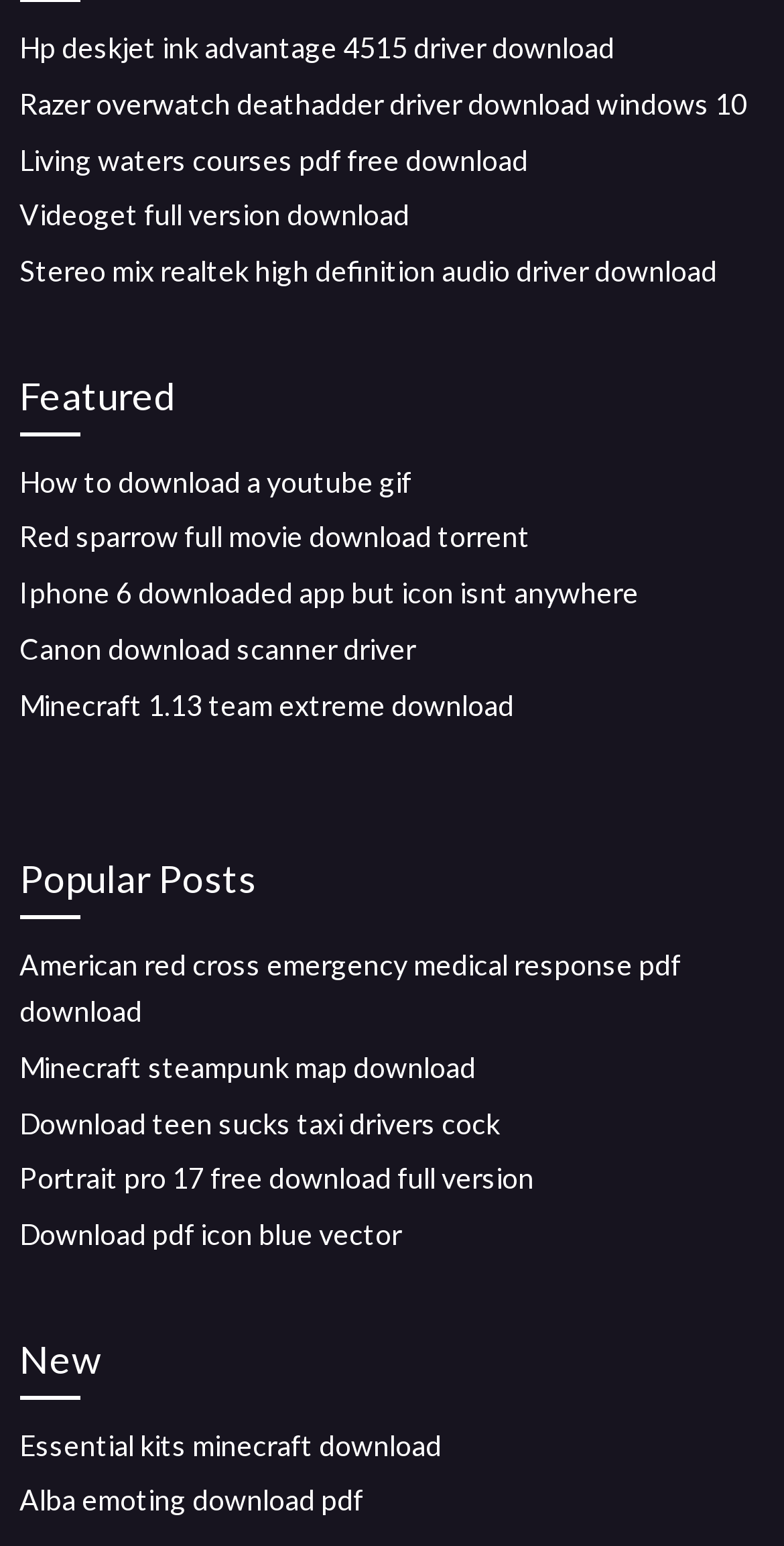Identify and provide the bounding box for the element described by: "Minecraft 1.13 team extreme download".

[0.025, 0.444, 0.656, 0.467]